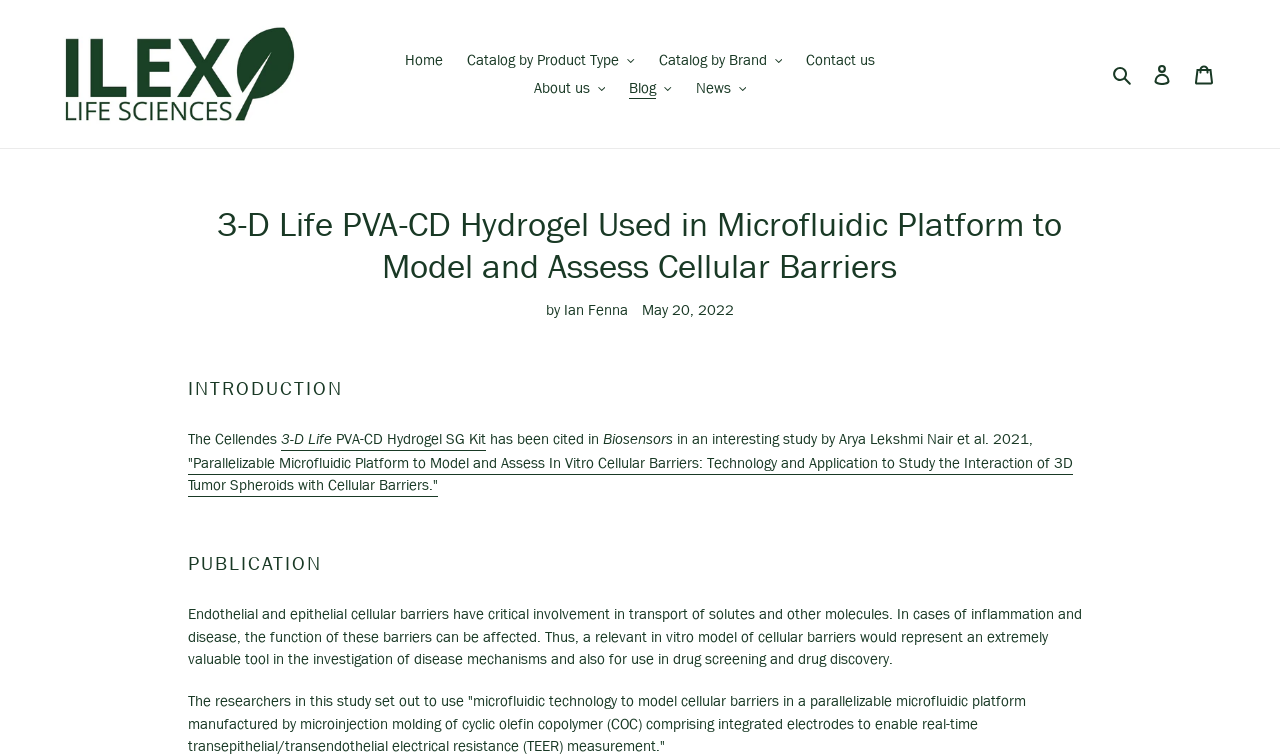What is the purpose of the 3-D Life PVA-CD Hydrogel SG Kit?
Could you please answer the question thoroughly and with as much detail as possible?

The purpose of the 3-D Life PVA-CD Hydrogel SG Kit can be inferred from the introduction section of the webpage, which mentions that it has been used to generate co-cultures of tumor cells growing in a hydrogel mimicking tumor extracellular matrix (ECM) along with a cellular barrier.